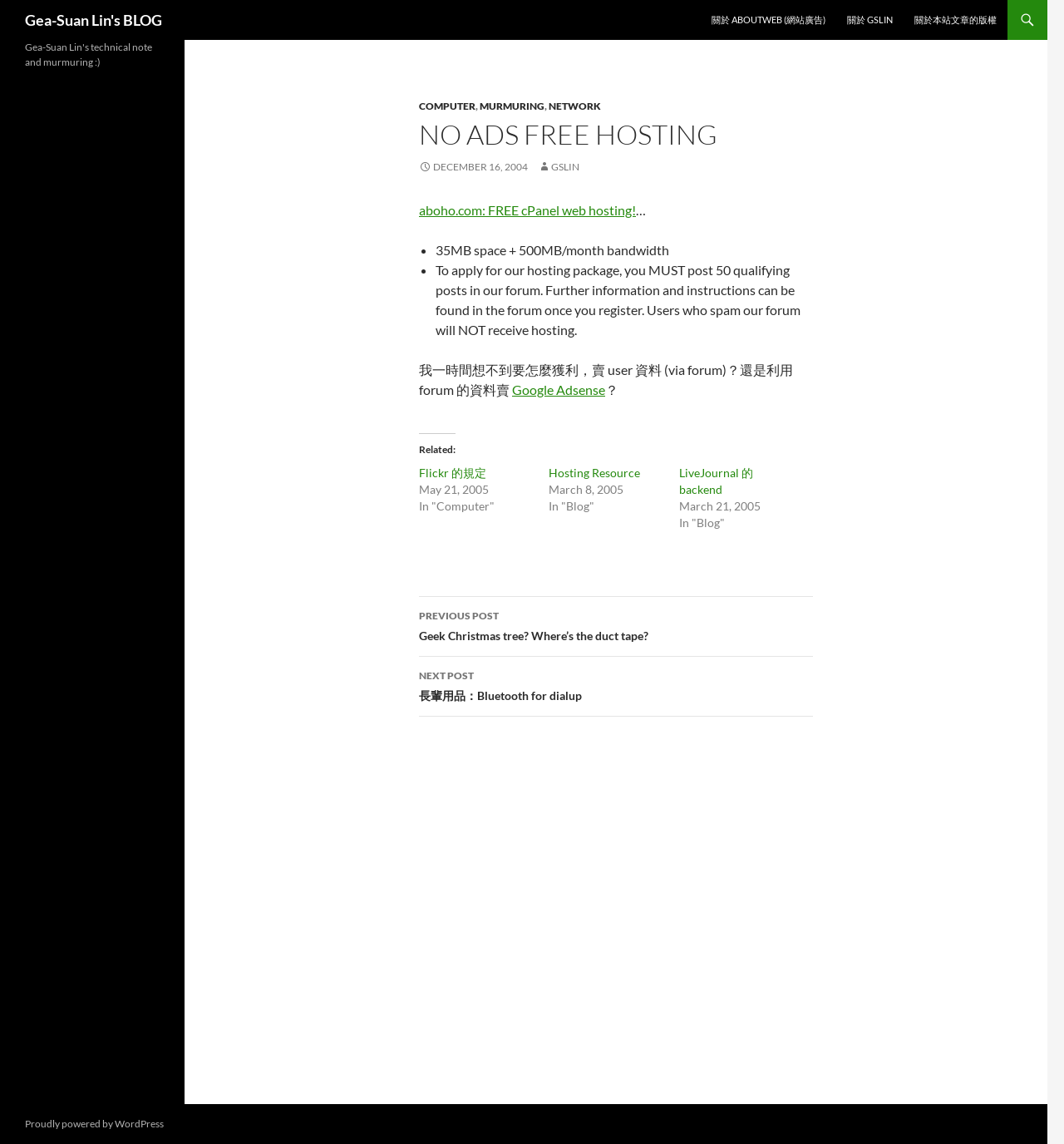What is the requirement to apply for hosting?
Please give a detailed and elaborate answer to the question.

According to the blog post, users must post 50 qualifying posts in the forum to apply for the free web hosting package offered by aboho.com.